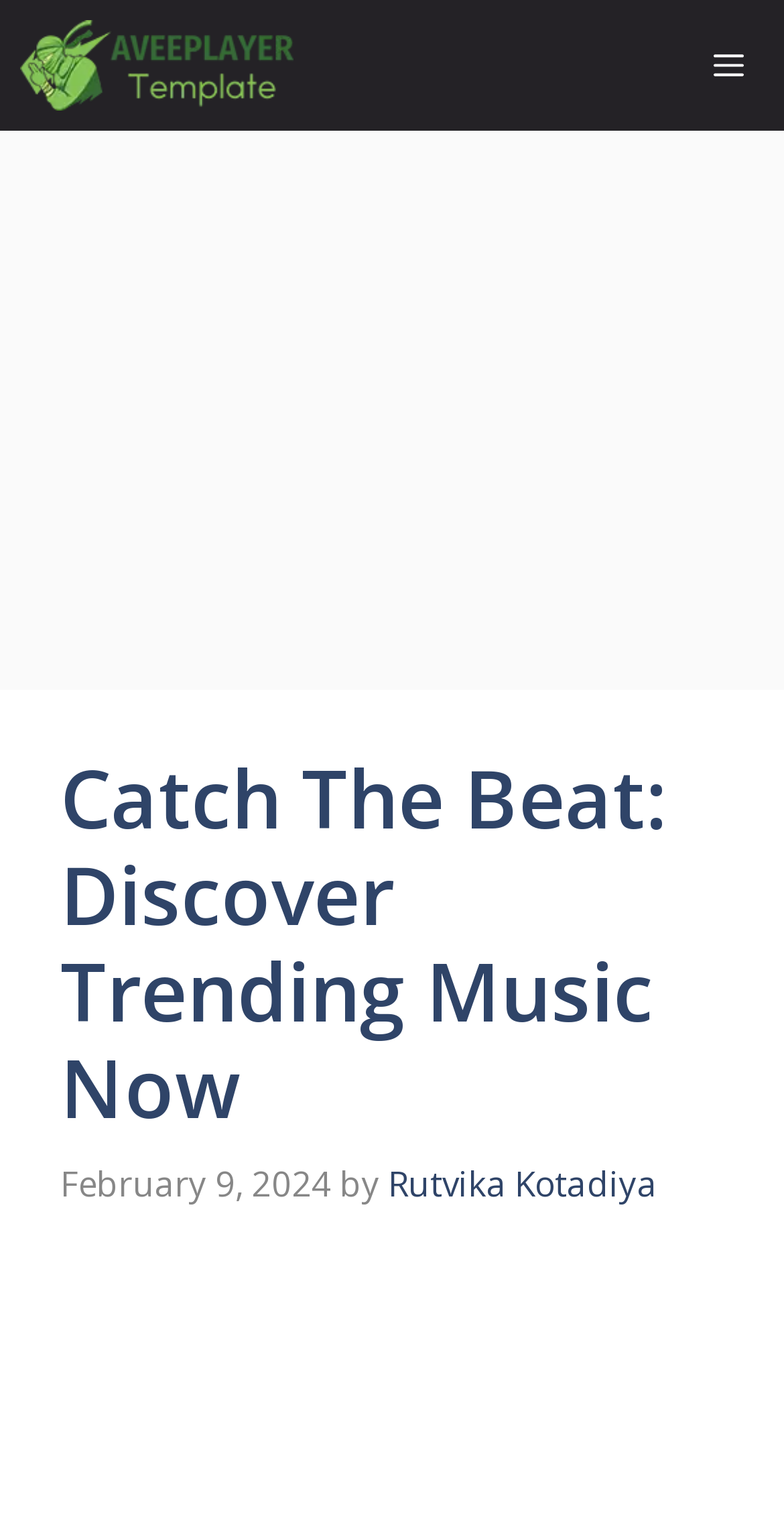Provide the bounding box coordinates for the specified HTML element described in this description: "Rutvika Kotadiya". The coordinates should be four float numbers ranging from 0 to 1, in the format [left, top, right, bottom].

[0.495, 0.755, 0.838, 0.785]